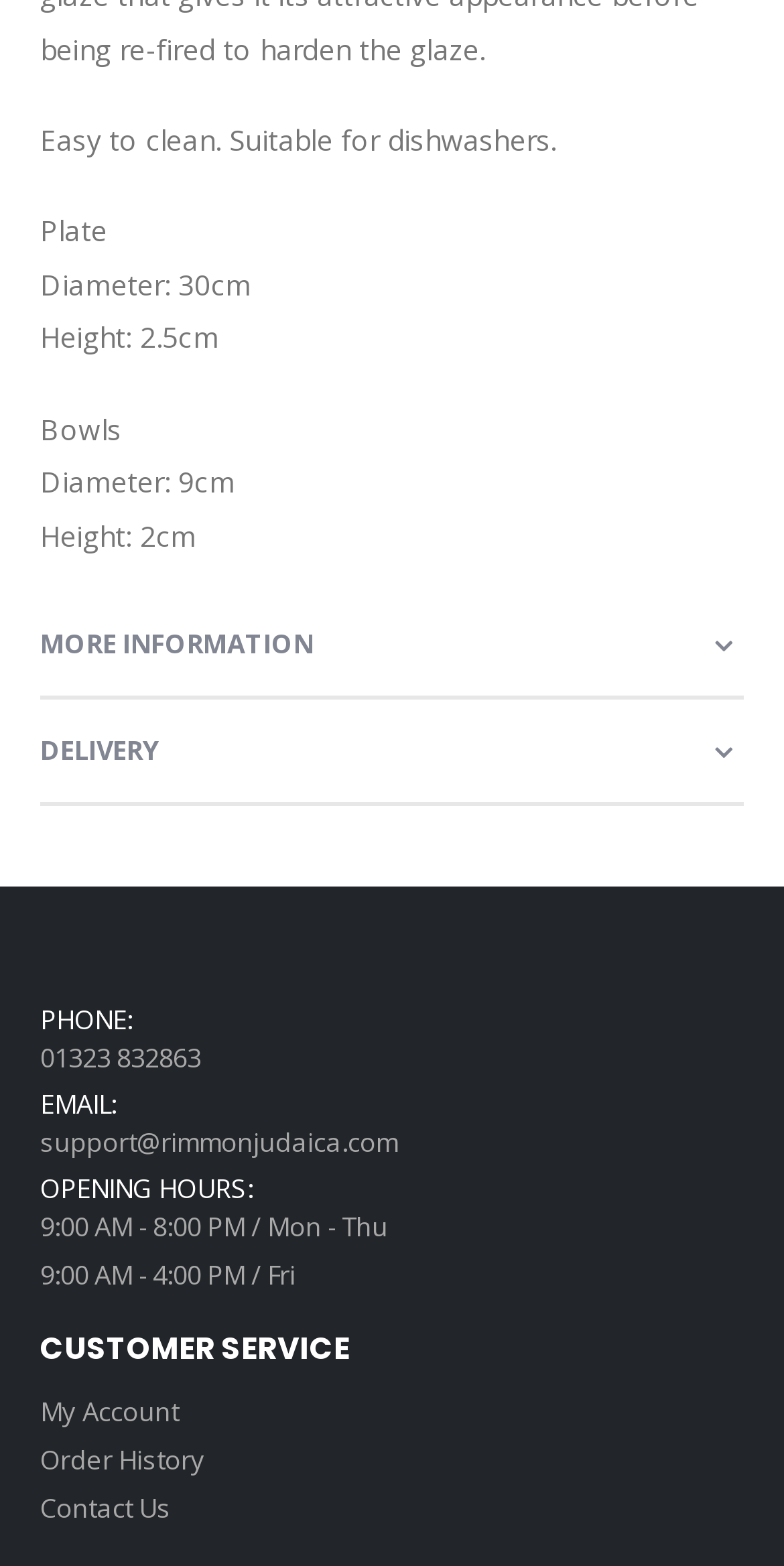What is the email address for customer service?
Answer the question with as much detail as possible.

The email address for customer service can be found in the link 'support@rimmonjudaica.com' which is located in the 'CUSTOMER SERVICE' section of the webpage, below the 'EMAIL:' label.